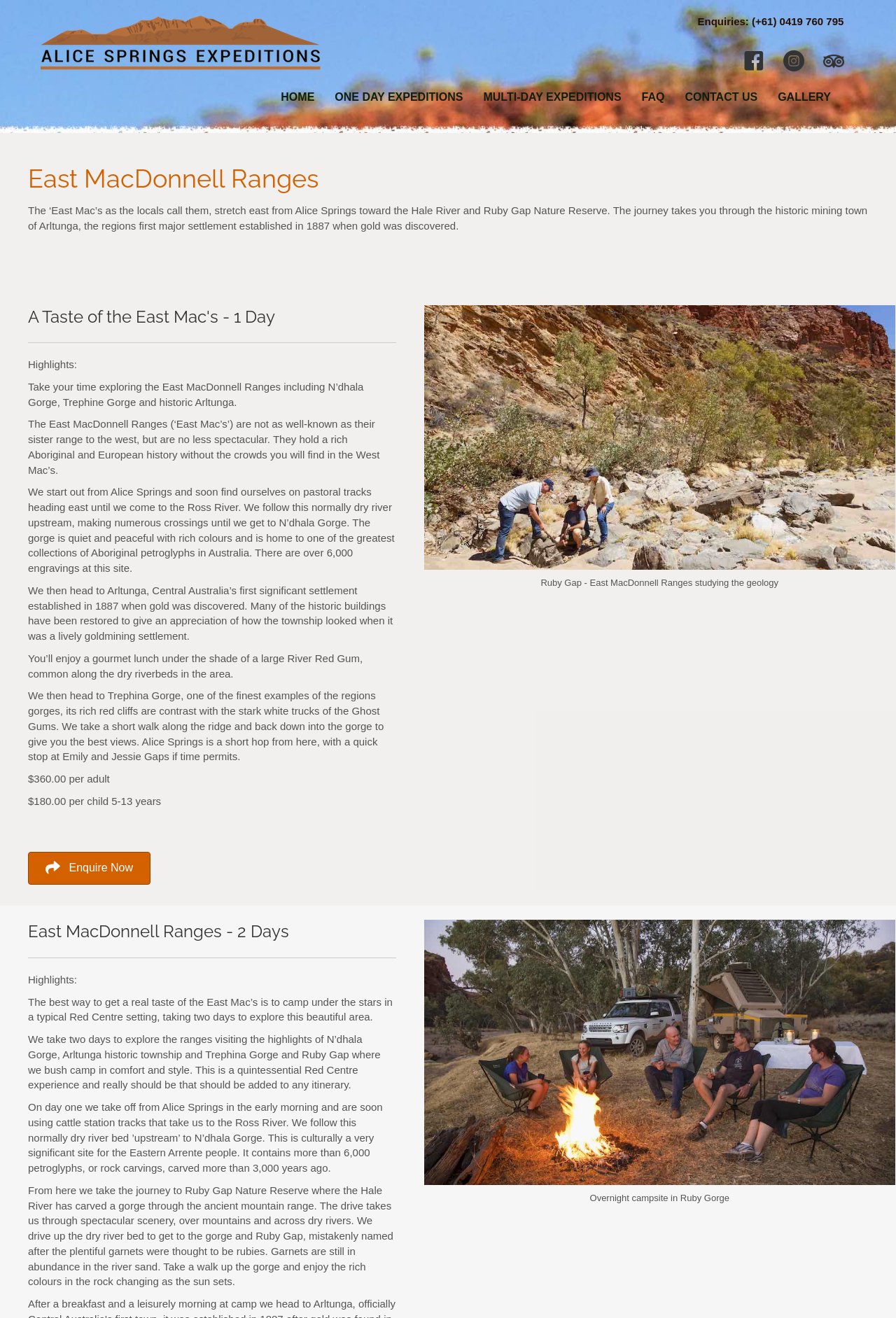Could you locate the bounding box coordinates for the section that should be clicked to accomplish this task: "Call the phone number".

[0.839, 0.012, 0.942, 0.021]